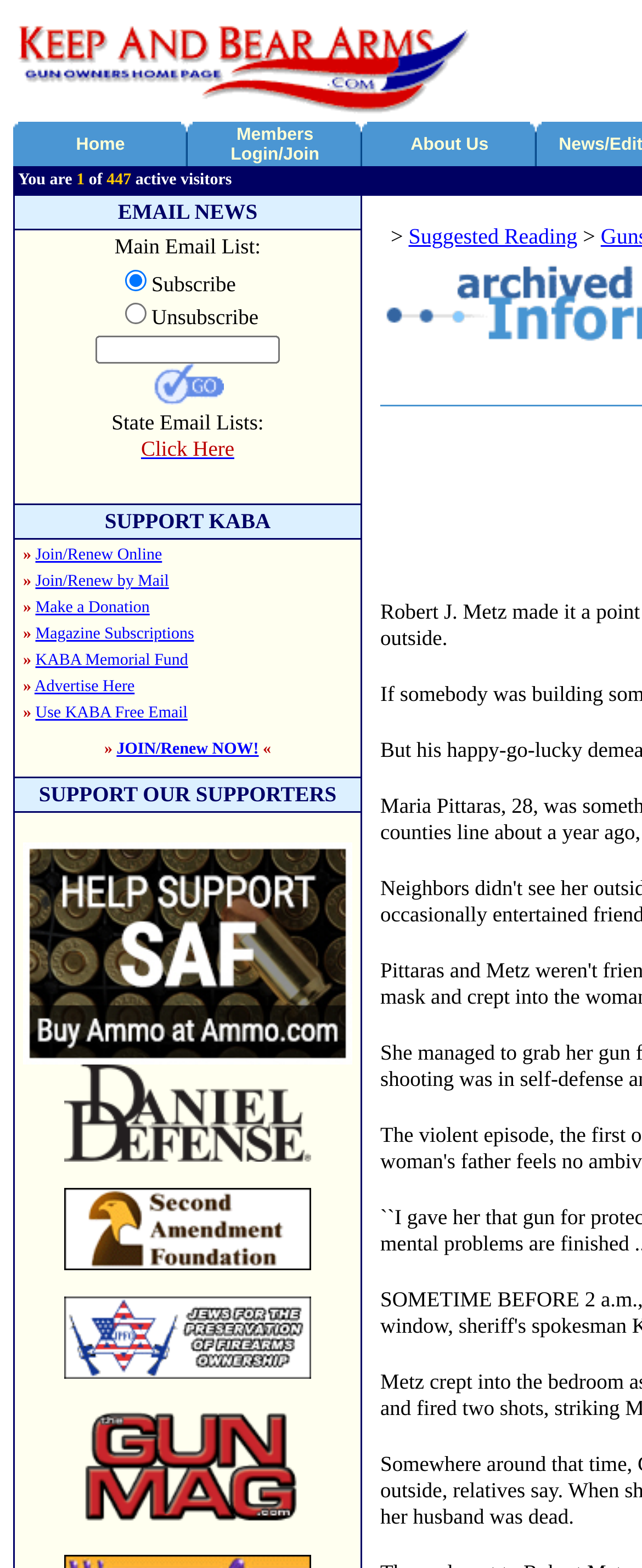Please identify the bounding box coordinates of the region to click in order to complete the given instruction: "Subscribe to the main email list". The coordinates should be four float numbers between 0 and 1, i.e., [left, top, right, bottom].

[0.195, 0.172, 0.228, 0.186]